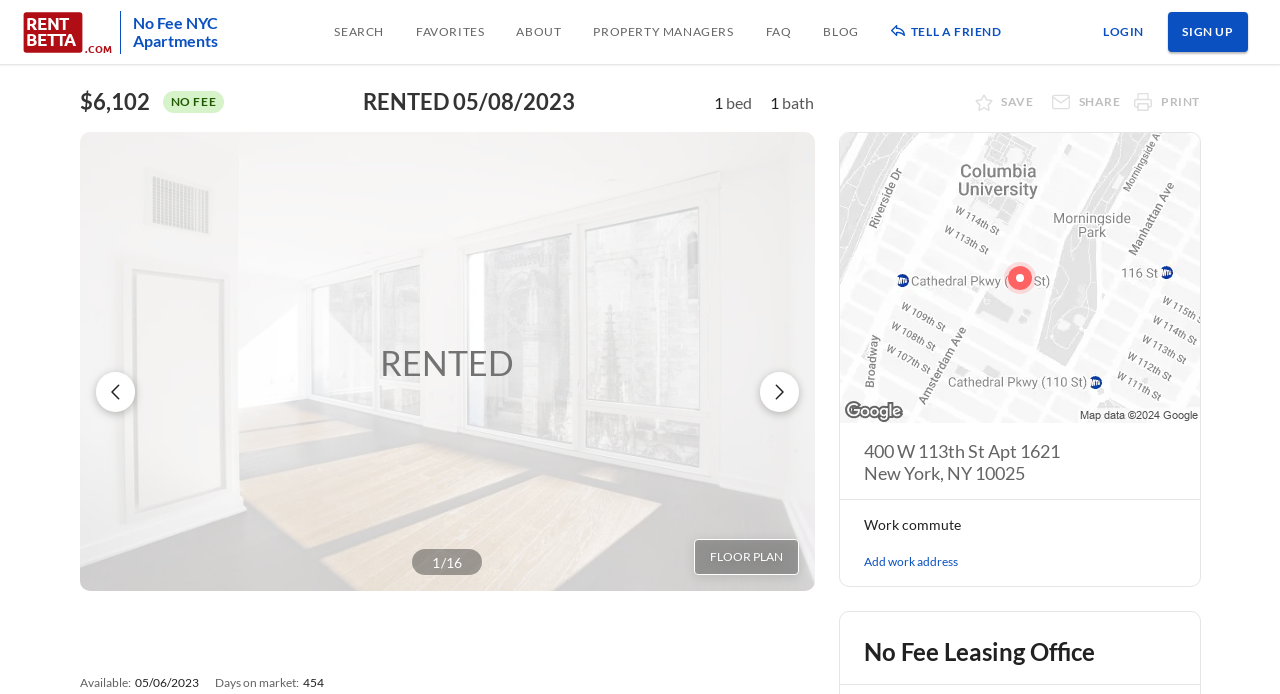Identify the bounding box coordinates for the element you need to click to achieve the following task: "Click on the 'TELL A FRIEND' button". Provide the bounding box coordinates as four float numbers between 0 and 1, in the form [left, top, right, bottom].

[0.696, 0.0, 0.783, 0.092]